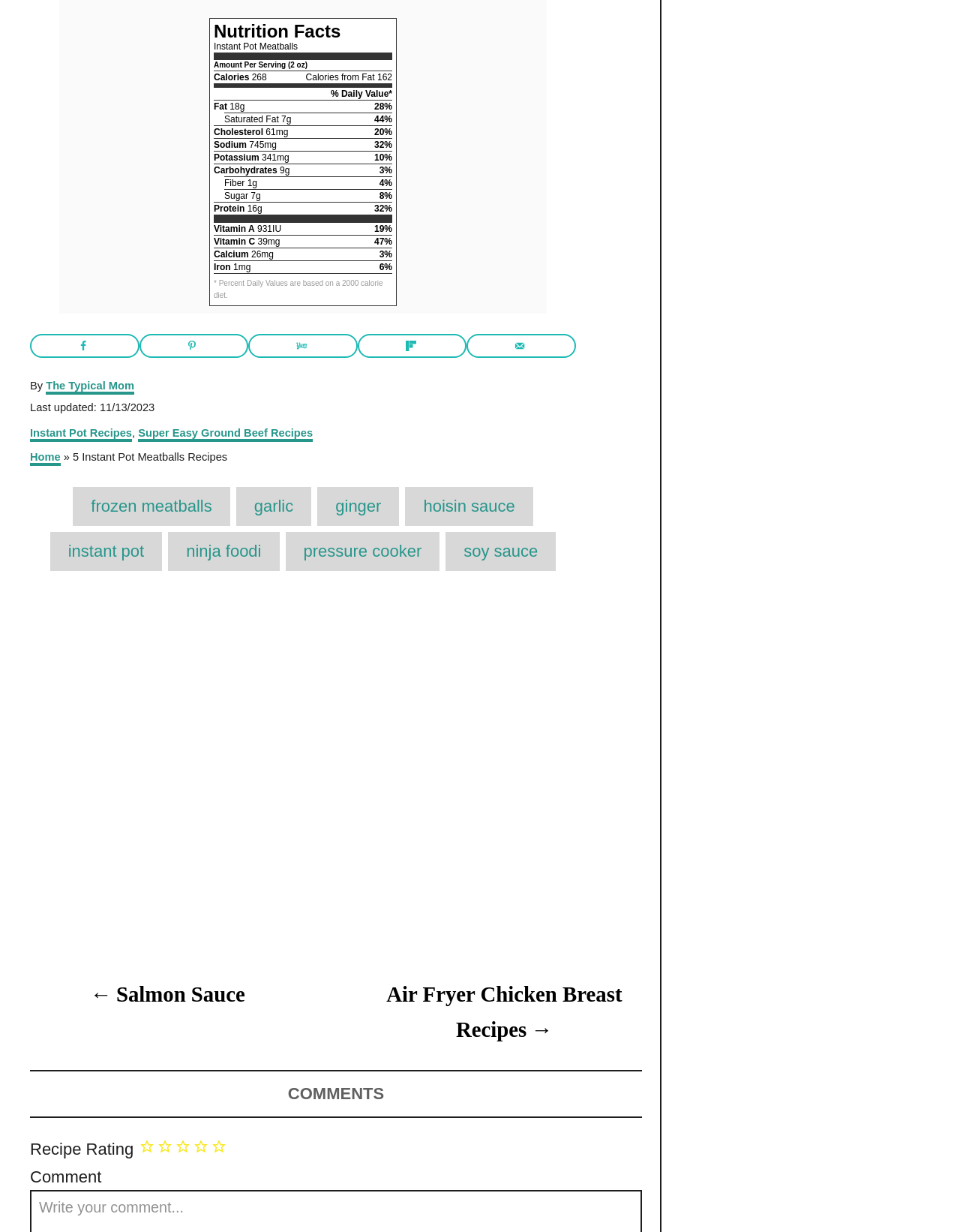What is the serving size of Instant Pot Meatballs?
Please answer the question with a single word or phrase, referencing the image.

2 oz